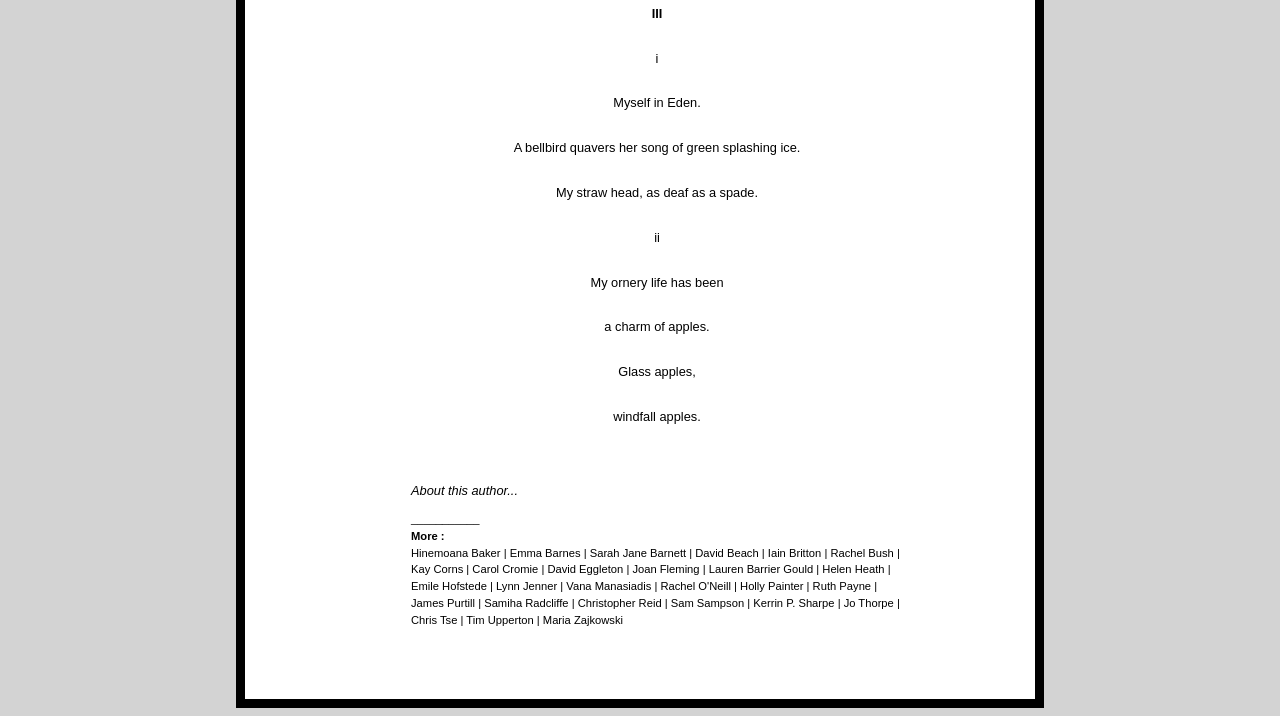Provide a short answer using a single word or phrase for the following question: 
How many poets are listed at the bottom of the page?

24